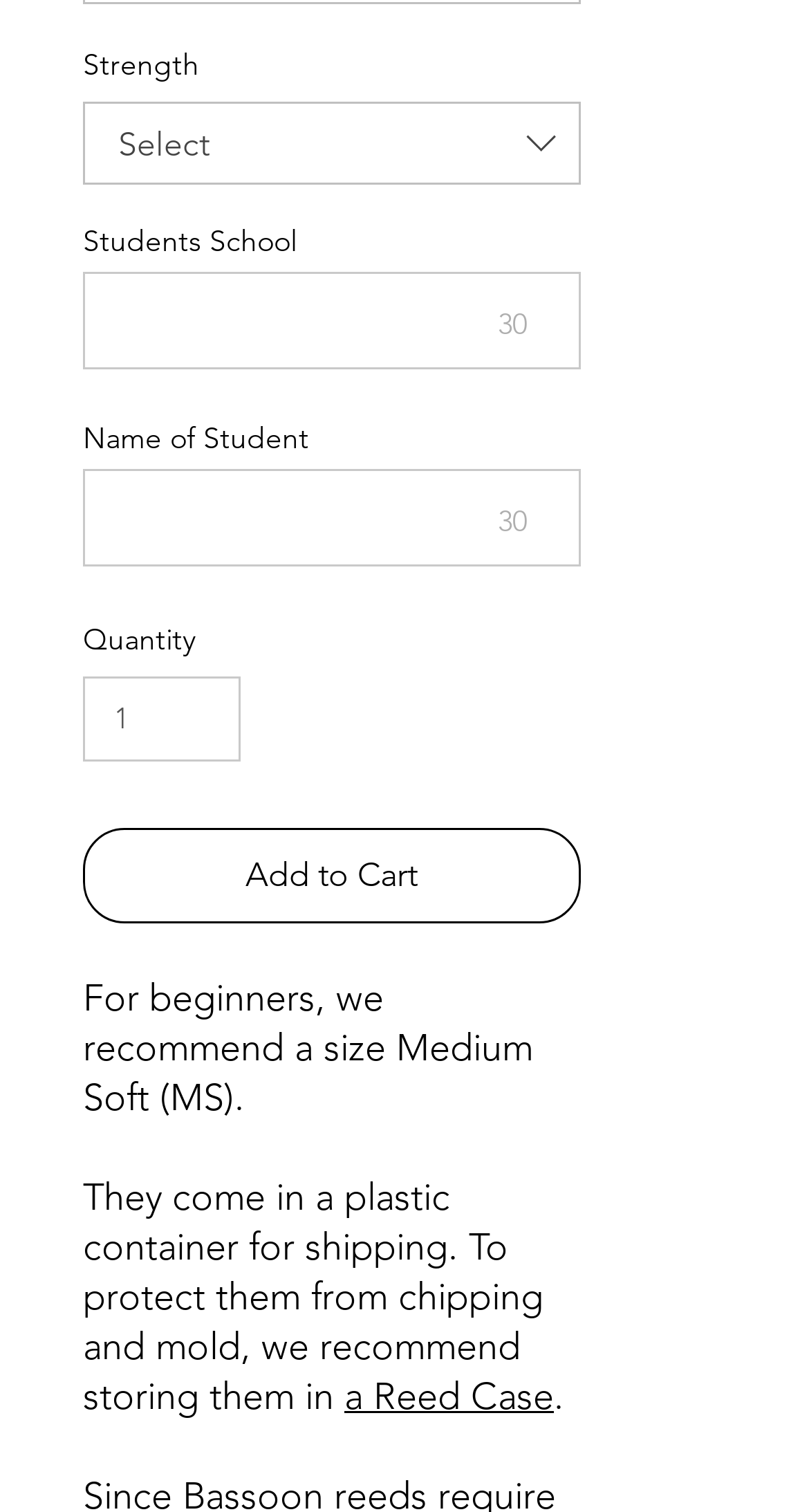For the element described, predict the bounding box coordinates as (top-left x, top-left y, bottom-right x, bottom-right y). All values should be between 0 and 1. Element description: a Reed Case

[0.426, 0.908, 0.685, 0.938]